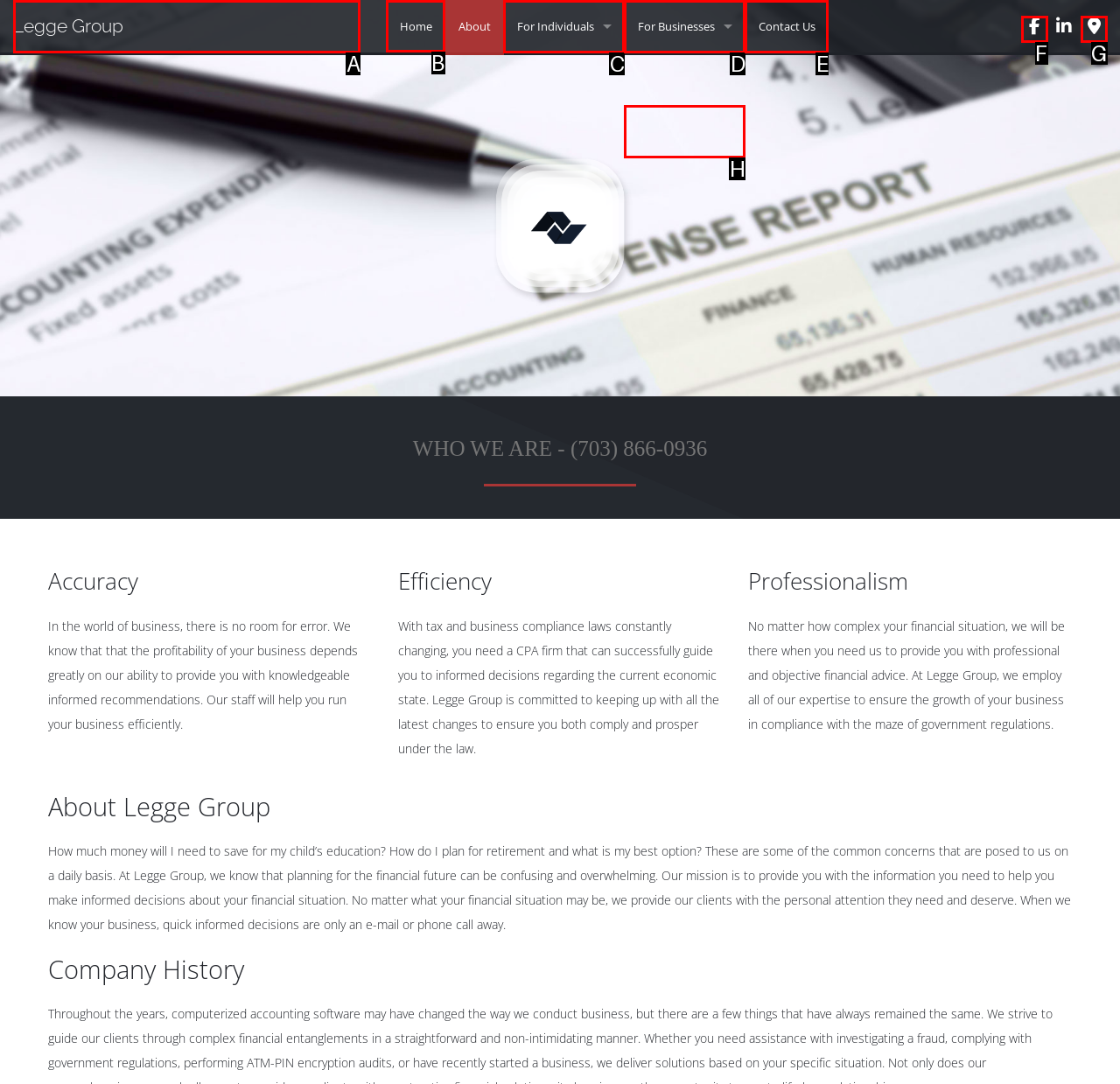From the given options, tell me which letter should be clicked to complete this task: Go to Home page
Answer with the letter only.

B